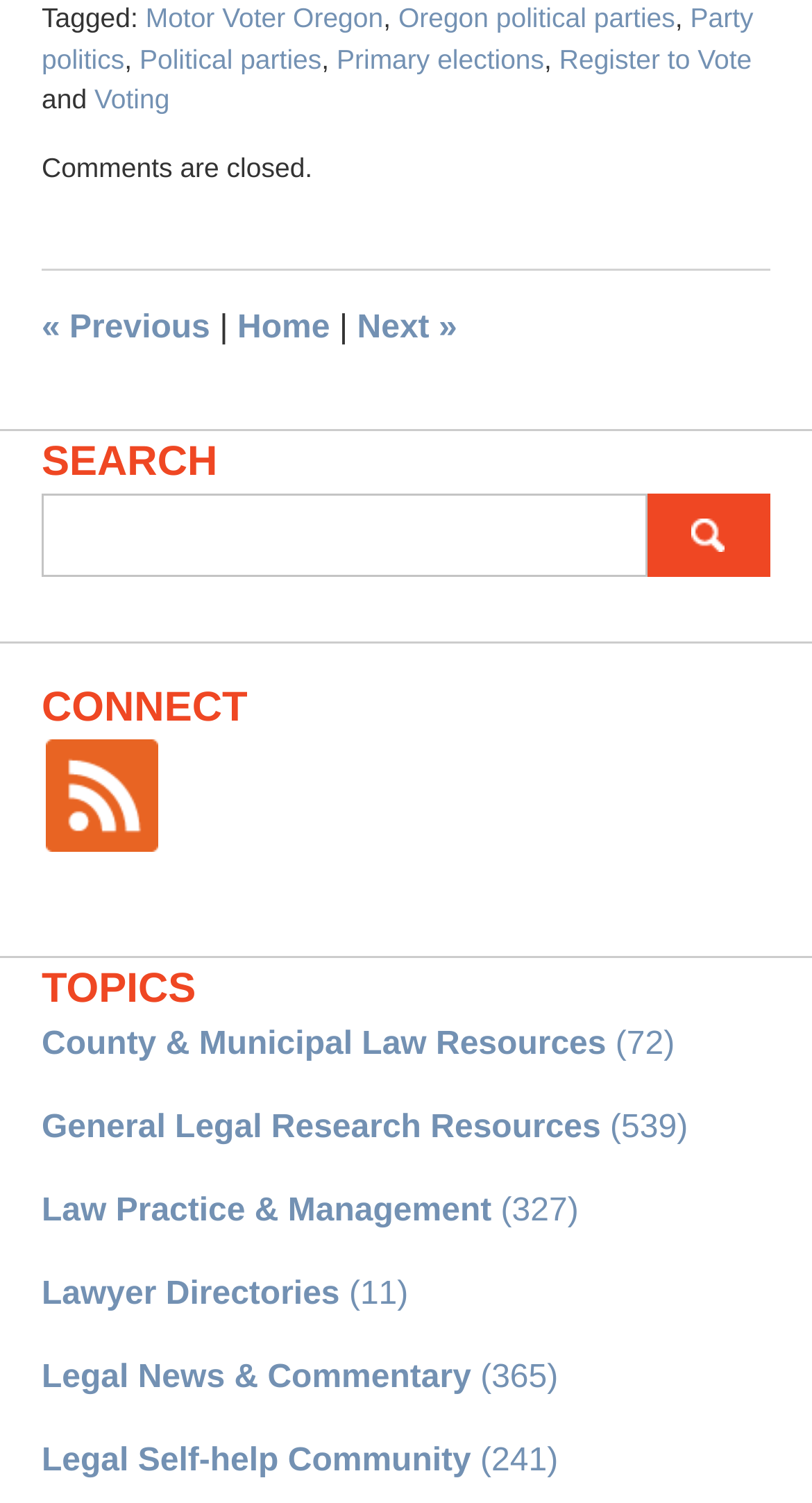What is the purpose of the textbox?
Craft a detailed and extensive response to the question.

I looked at the textbox and its surrounding elements, including the label 'Search for:' and the button next to it, and determined that the purpose of the textbox is to allow users to search for something.